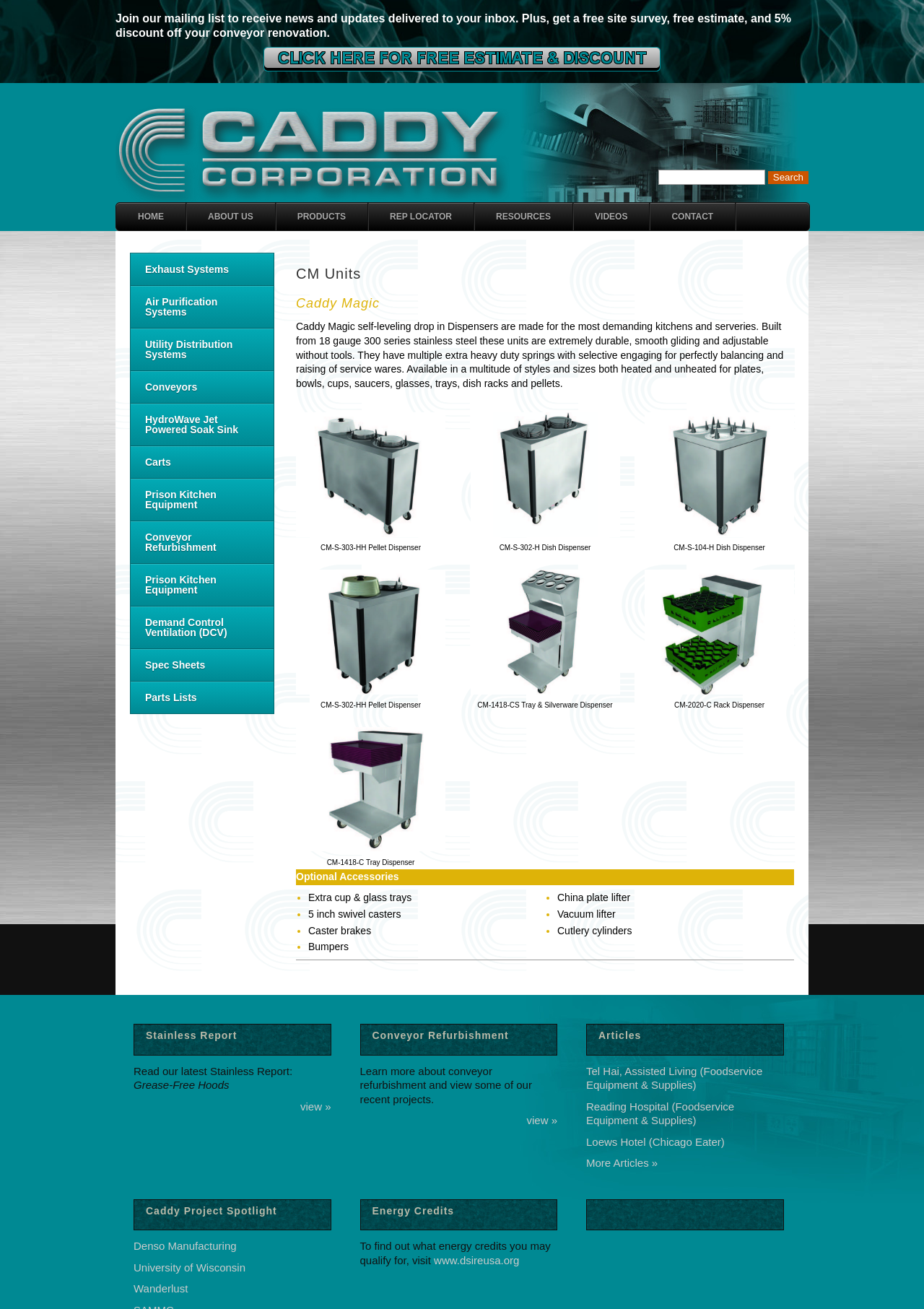Give a detailed overview of the webpage's appearance and contents.

The webpage is about Caddy Corporation, a company that provides superior quality and service. At the top of the page, there is a logo and a search bar. Below the search bar, there is a navigation menu with links to different sections of the website, including "HOME", "ABOUT US", "PRODUCTS", "REP LOCATOR", "RESOURCES", "VIDEOS", and "CONTACT".

On the left side of the page, there is a section dedicated to "CM Units" and "Caddy Magic", which appears to be a product line. There is a heading that reads "Caddy Magic self-leveling drop in Dispensers" and a paragraph of text that describes the product's features and benefits. Below the text, there are three images of different dispenser models, each with a caption describing the model.

Further down the page, there is a section titled "Optional Accessories" with a list of bullet points describing different accessories available for the dispensers, including extra cup and glass trays, swivel casters, and bumpers.

On the right side of the page, there are several sections with headings, including "Stainless Report", "Conveyor Refurbishment", "Articles", "Caddy Project Spotlight", and "Energy Credits". Each section has a brief description or a list of links to related articles or resources.

Throughout the page, there are several images and links to other pages on the website, as well as a call-to-action to join the company's mailing list and receive news and updates.